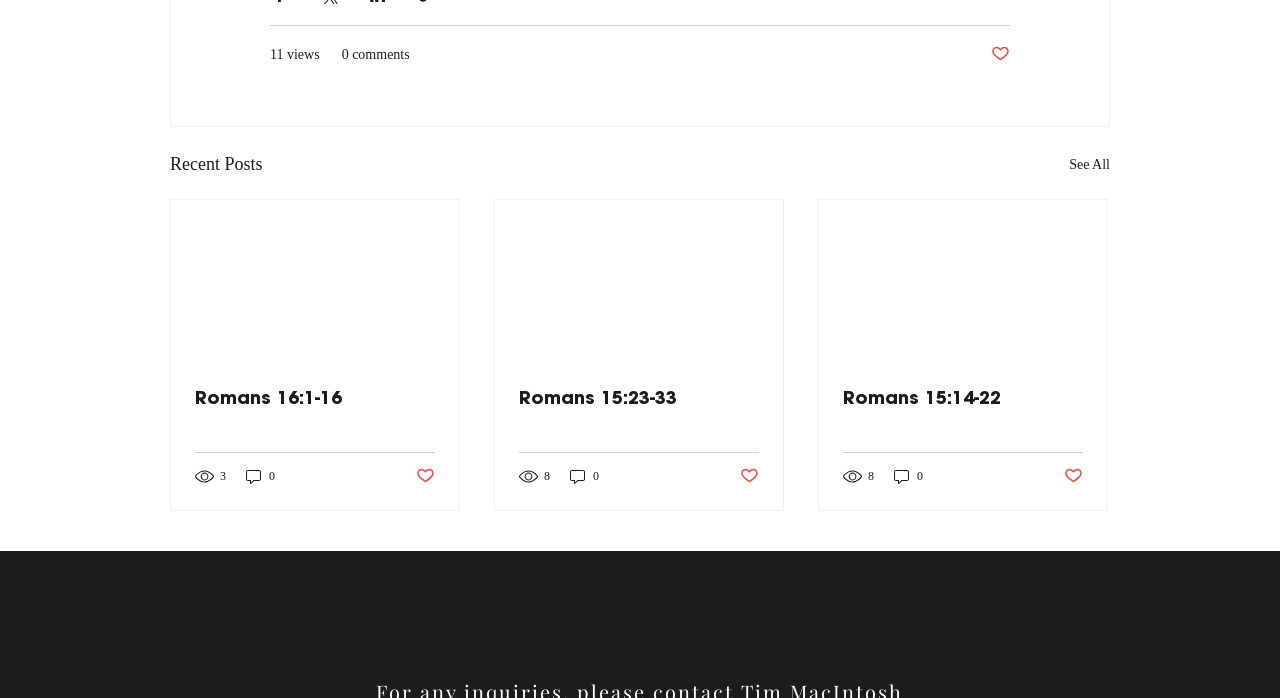Please determine the bounding box coordinates of the element to click in order to execute the following instruction: "View comments of a post". The coordinates should be four float numbers between 0 and 1, specified as [left, top, right, bottom].

[0.191, 0.67, 0.216, 0.697]